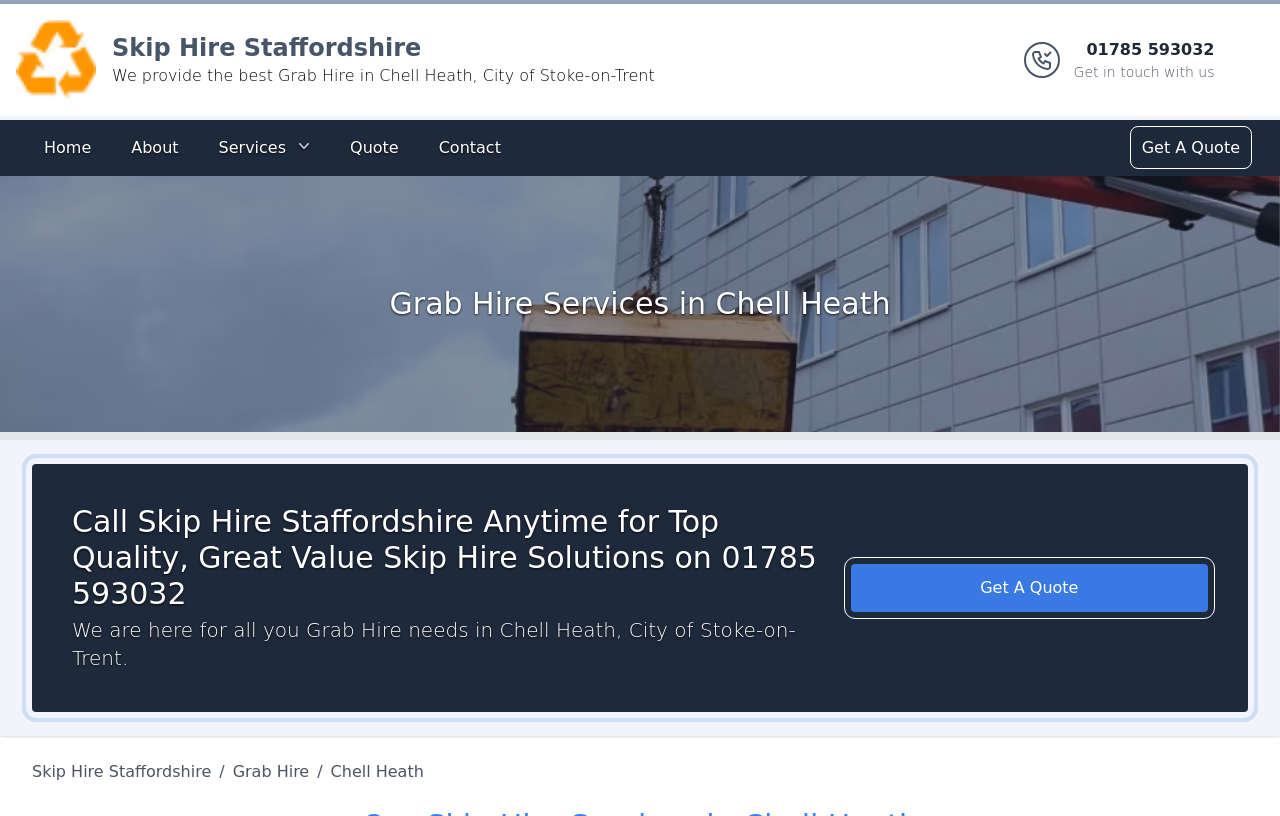How many navigation links are in the top banner?
Utilize the image to construct a detailed and well-explained answer.

I counted the navigation links by looking at the top banner, which contains links to 'Home', 'About', 'Services', 'Quote', 'Contact', and 'Get A Quote'.